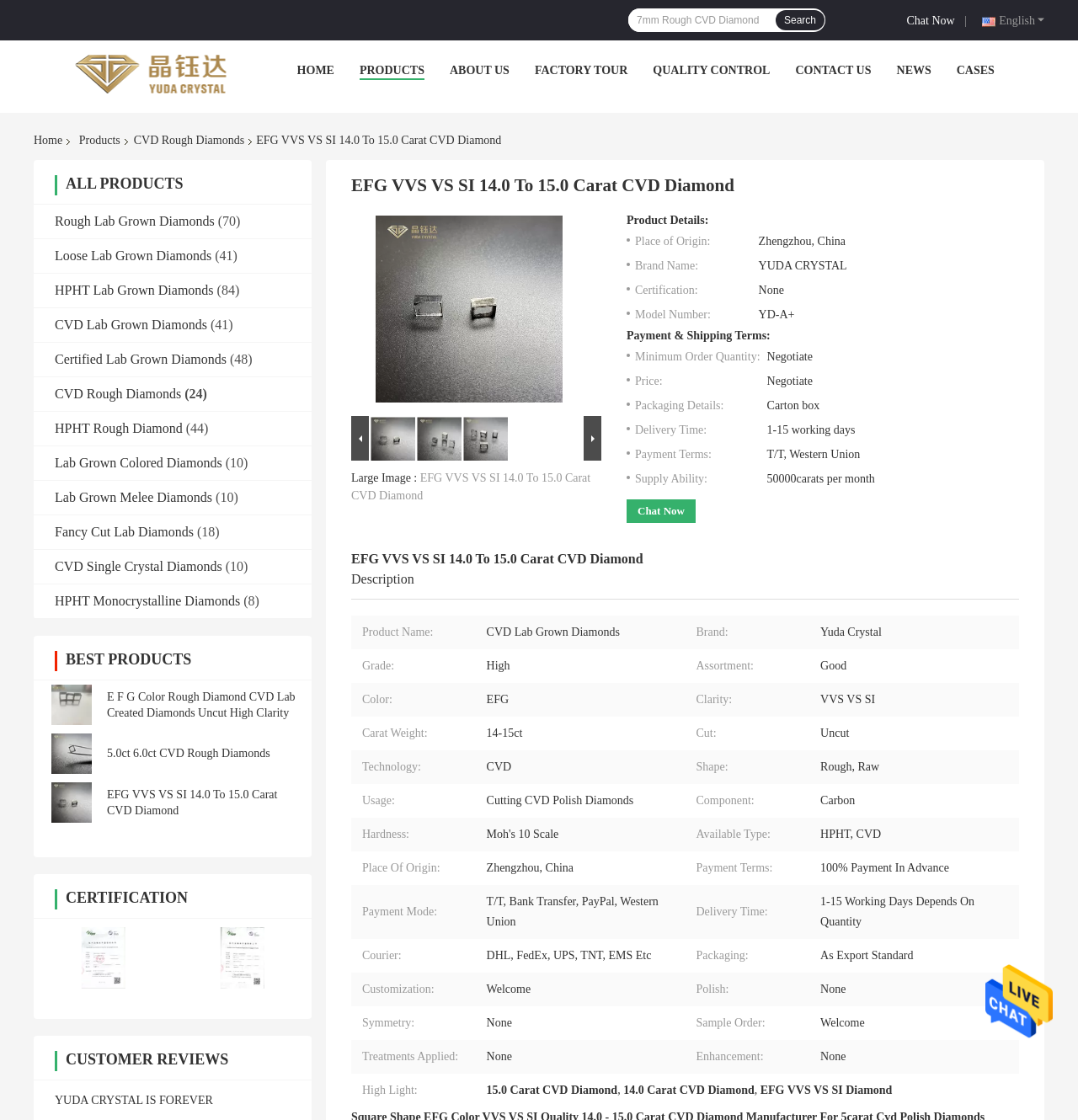Point out the bounding box coordinates of the section to click in order to follow this instruction: "Learn about the quality control process".

[0.606, 0.057, 0.714, 0.068]